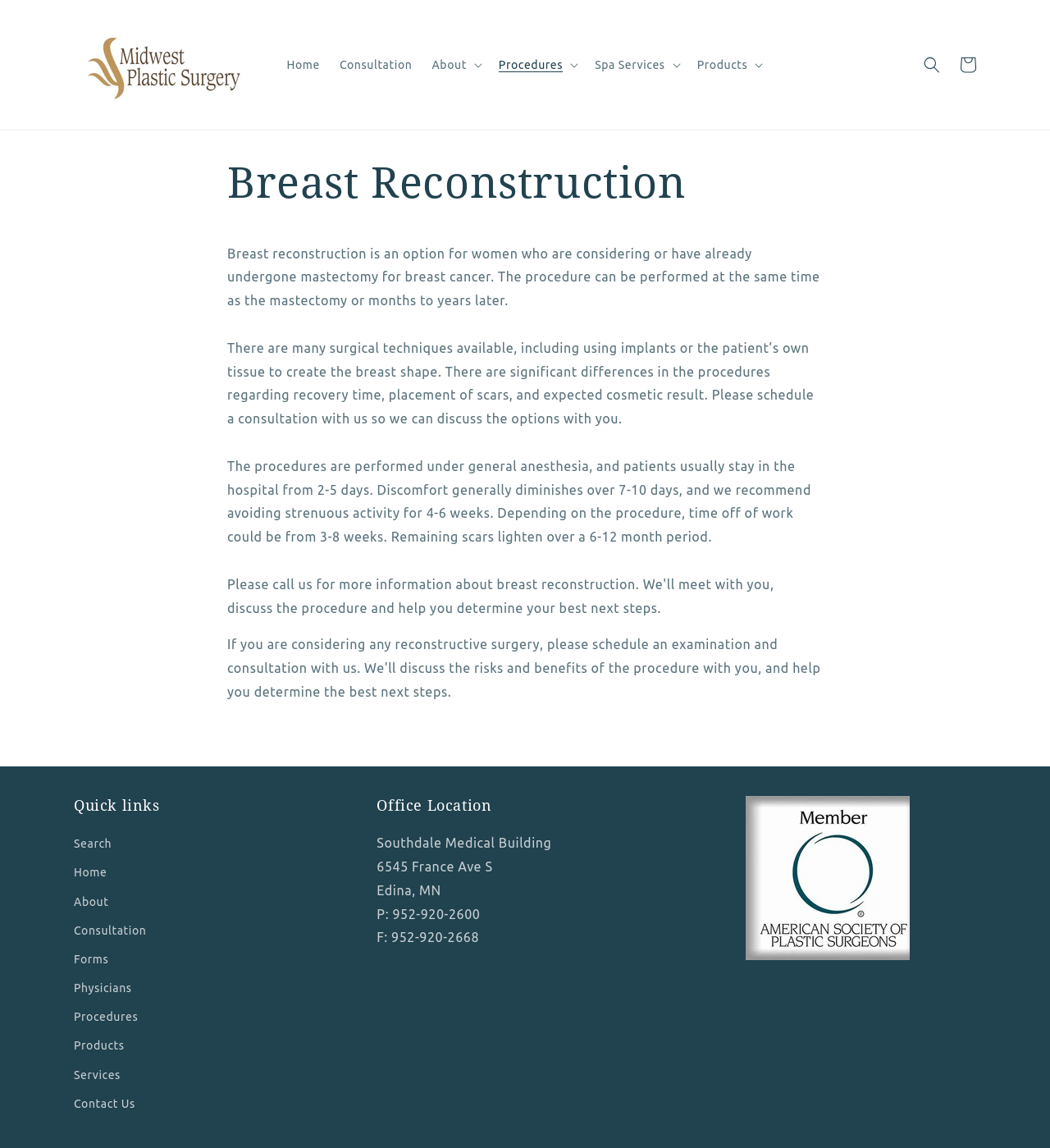Can you find the bounding box coordinates for the element that needs to be clicked to execute this instruction: "Search the website"? The coordinates should be given as four float numbers between 0 and 1, i.e., [left, top, right, bottom].

None